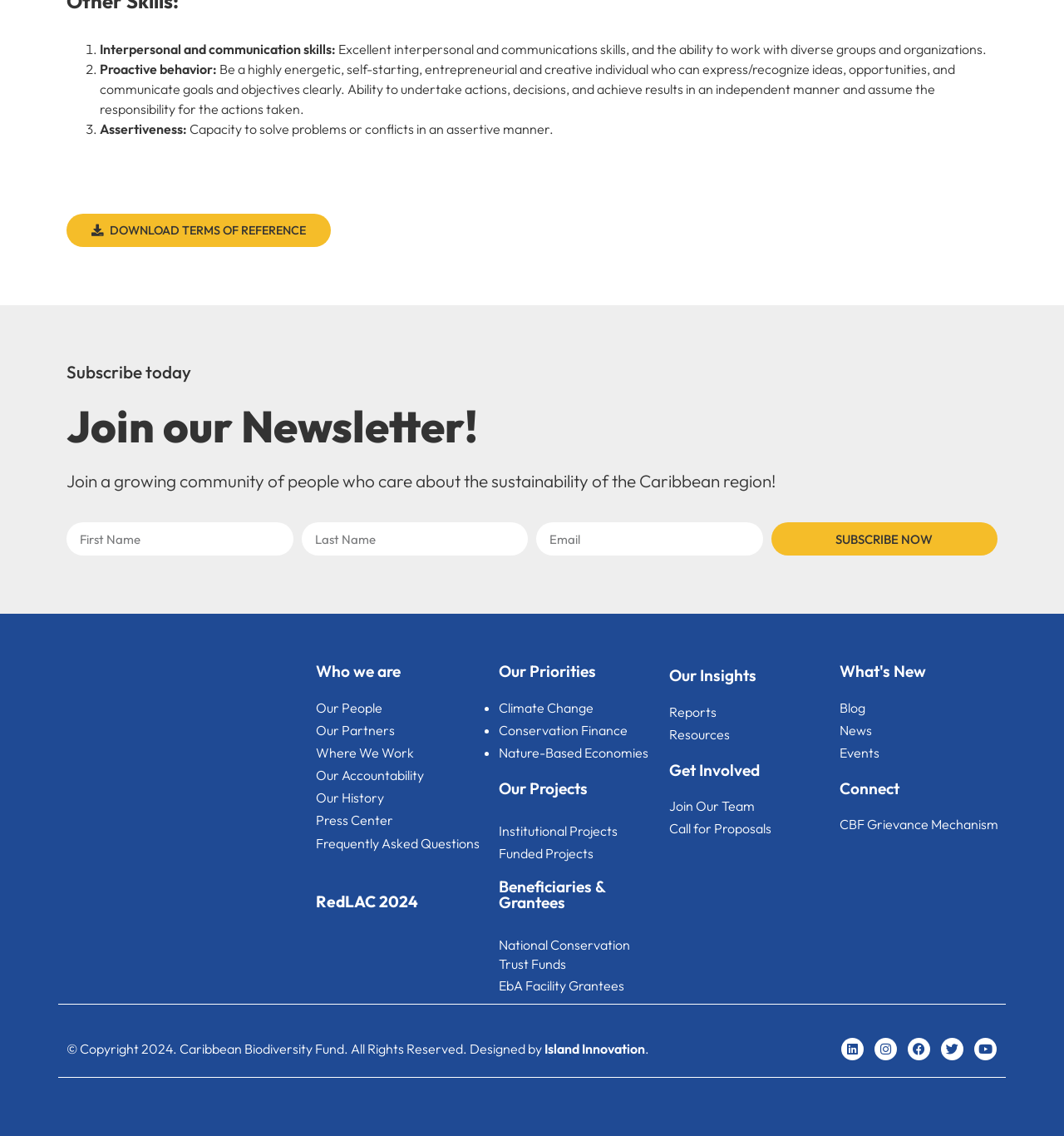Respond to the question below with a single word or phrase:
What is the name of the organization?

Caribbean Biodiversity Fund